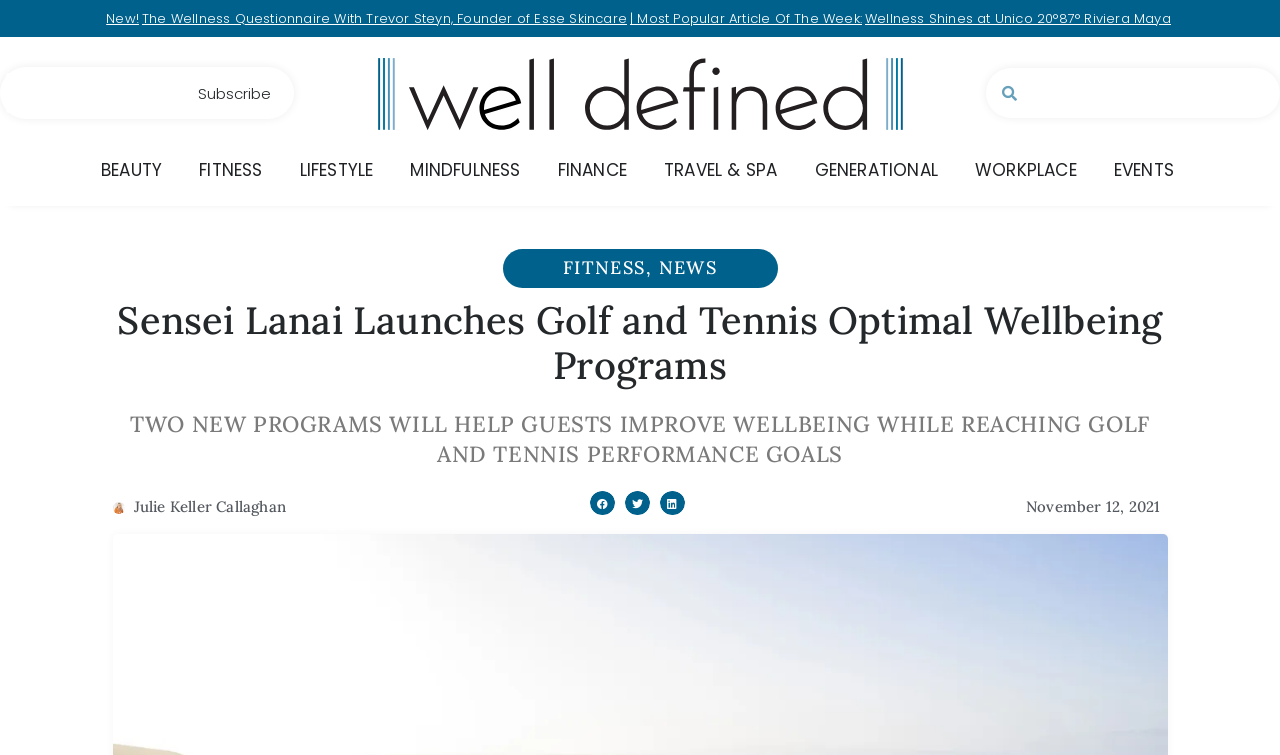Review the image closely and give a comprehensive answer to the question: What is the date of the article?

The date of the article can be found at the bottom of the webpage, where it is stated as 'November 12, 2021', indicating the date when the article was published.